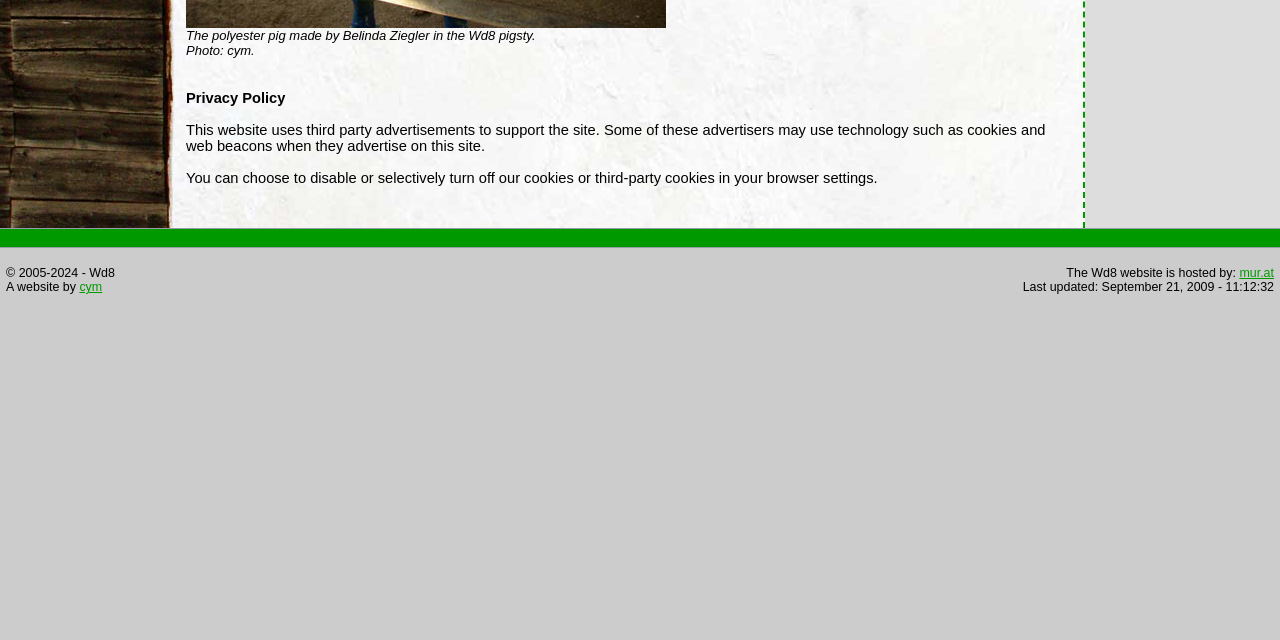Given the webpage screenshot and the description, determine the bounding box coordinates (top-left x, top-left y, bottom-right x, bottom-right y) that define the location of the UI element matching this description: 01270 811500

None